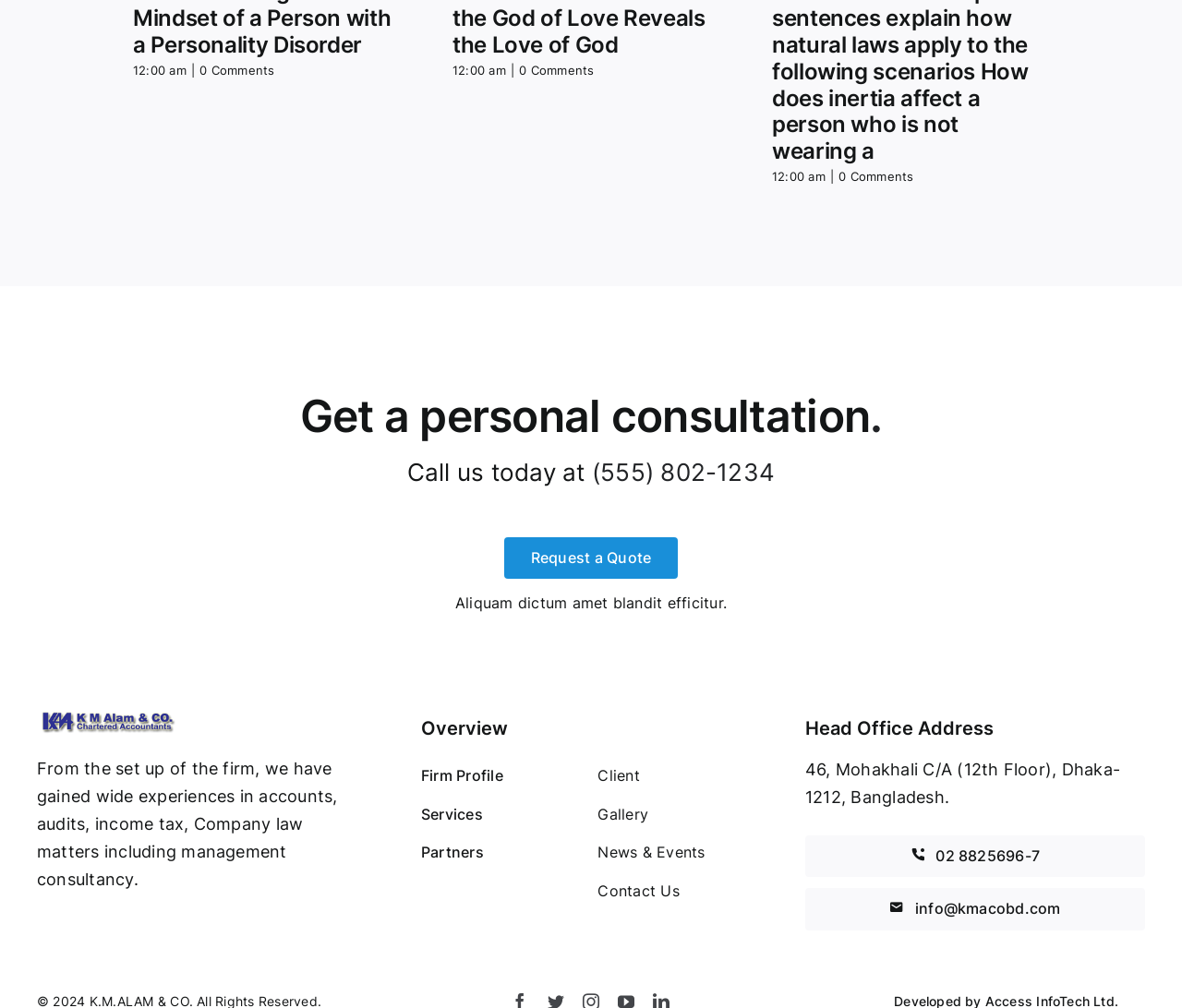Please provide a detailed answer to the question below based on the screenshot: 
What services does the company provide?

The company's services can be inferred from the text that describes the company's experience, which mentions accounts, audits, income tax, Company law matters including management consultancy.